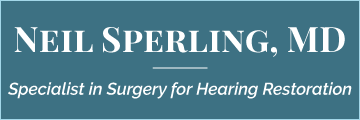What is the tone conveyed by the logo's color scheme and layout?
Look at the screenshot and respond with one word or a short phrase.

Professional and trustworthy